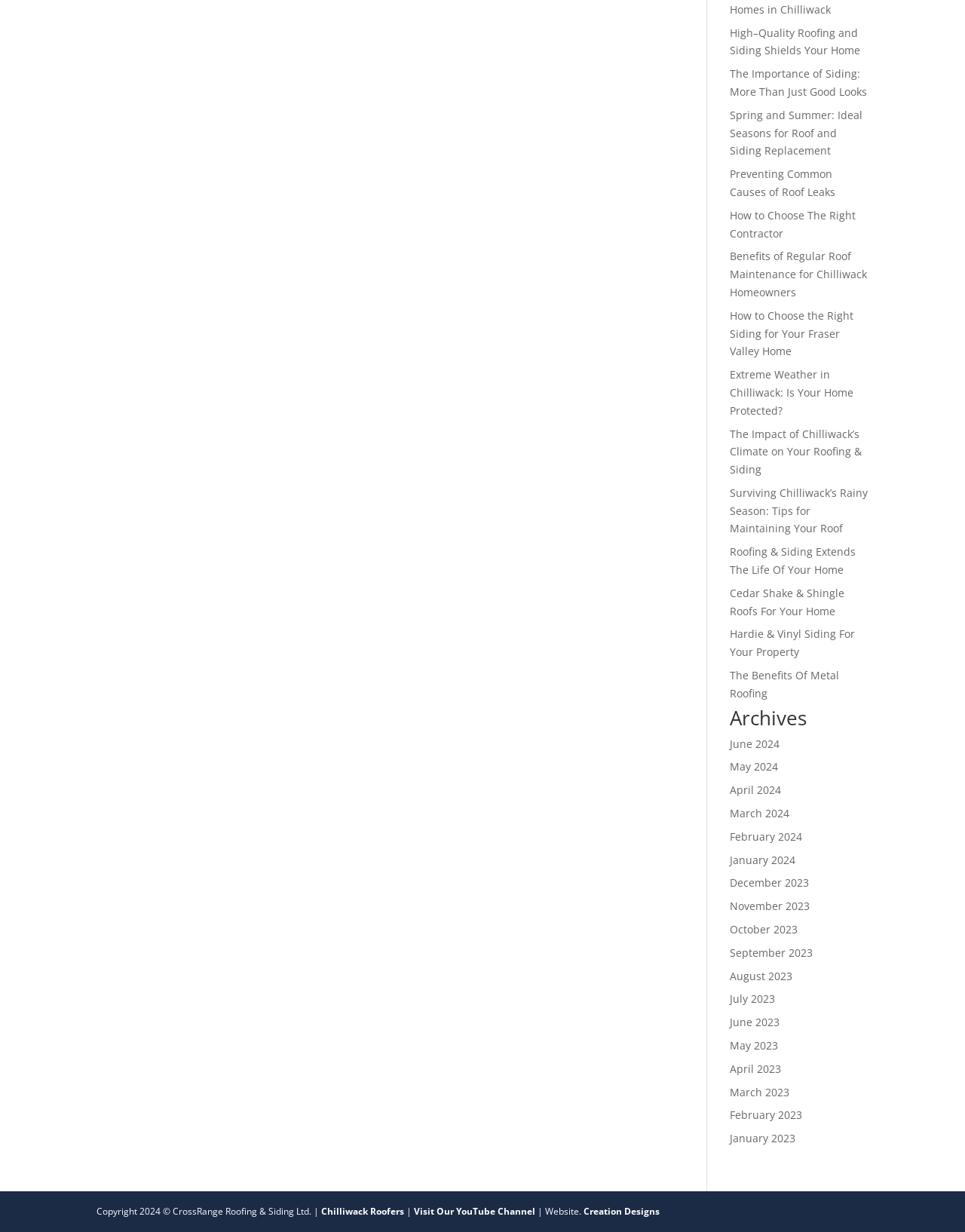Highlight the bounding box coordinates of the element you need to click to perform the following instruction: "Learn about the Importance of Siding."

[0.756, 0.054, 0.899, 0.08]